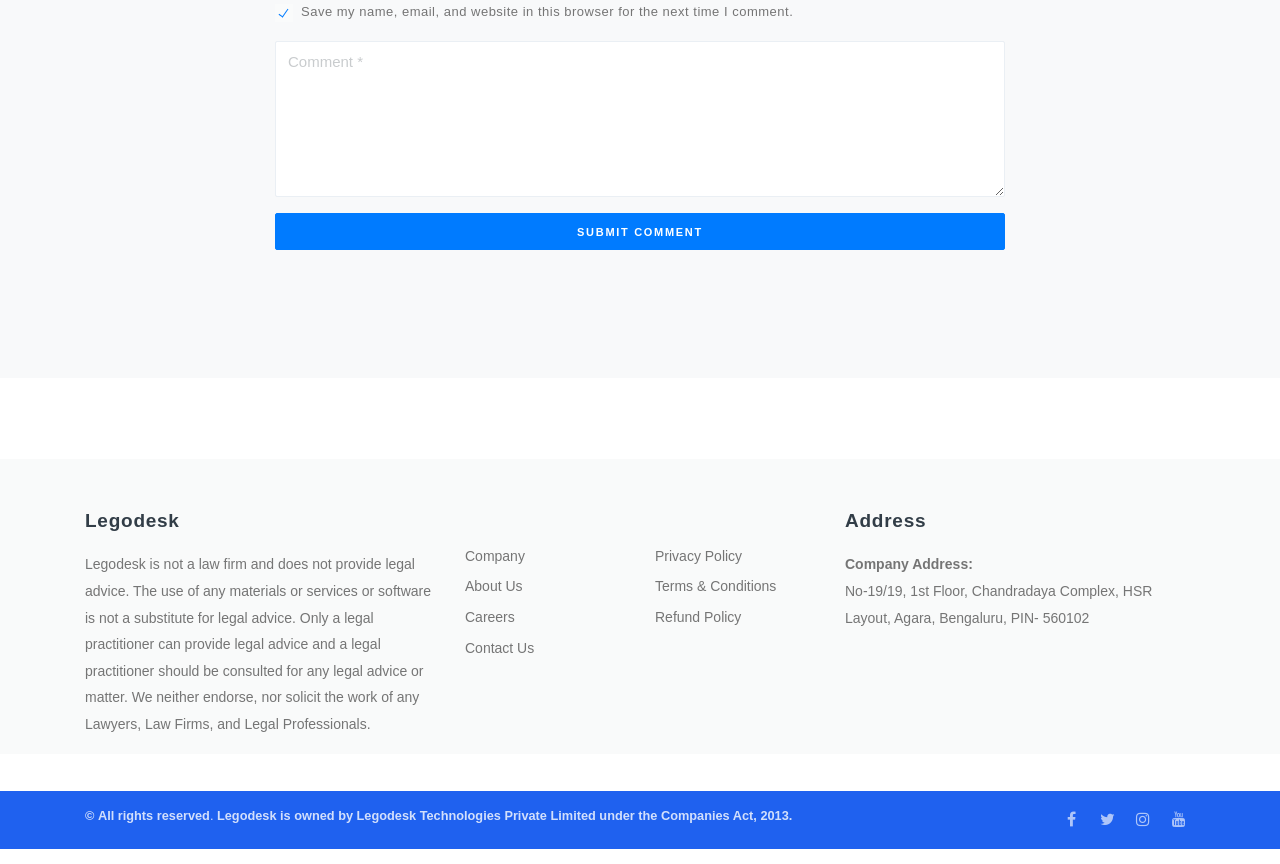Indicate the bounding box coordinates of the element that must be clicked to execute the instruction: "View Privacy Policy". The coordinates should be given as four float numbers between 0 and 1, i.e., [left, top, right, bottom].

[0.512, 0.628, 0.637, 0.661]